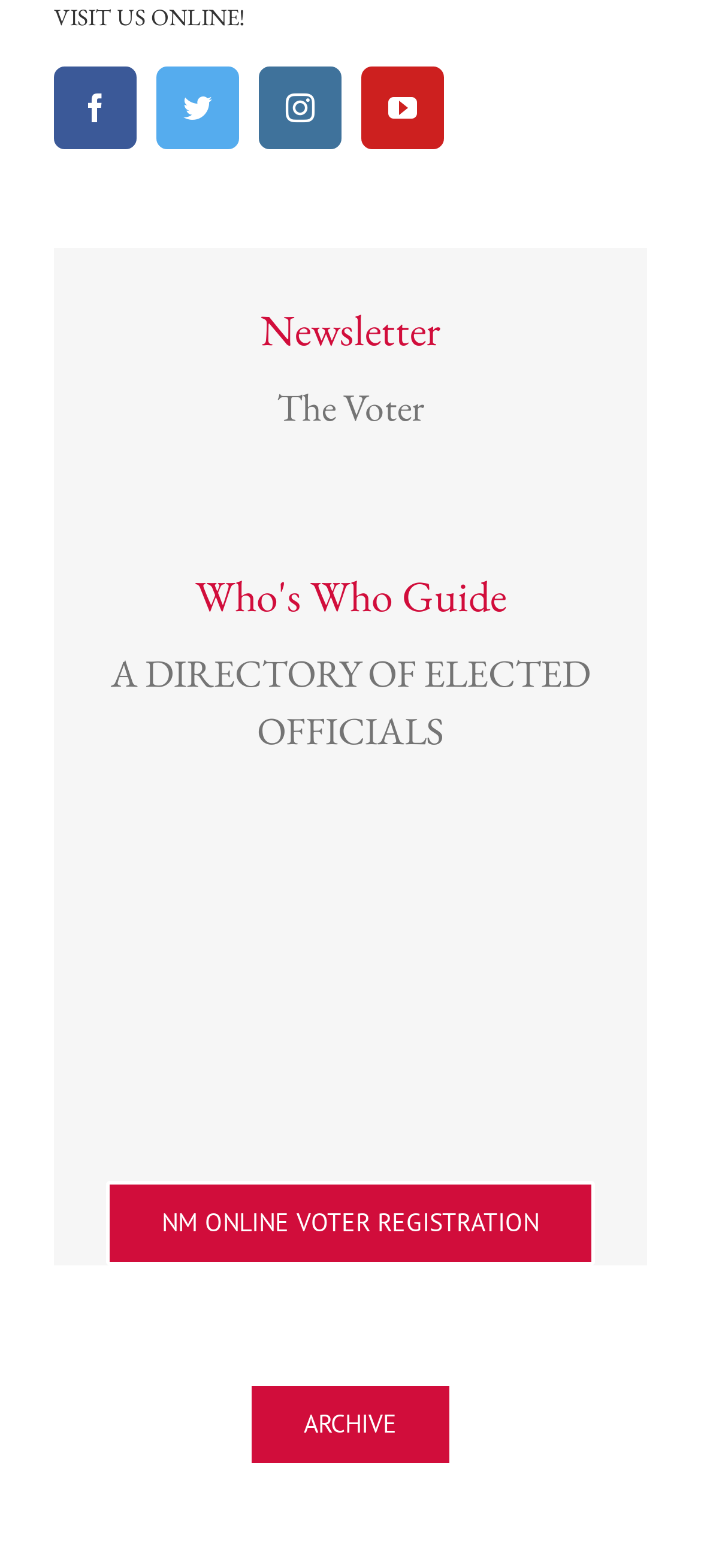Answer the question below with a single word or a brief phrase: 
What is the name of the newsletter?

The Voter